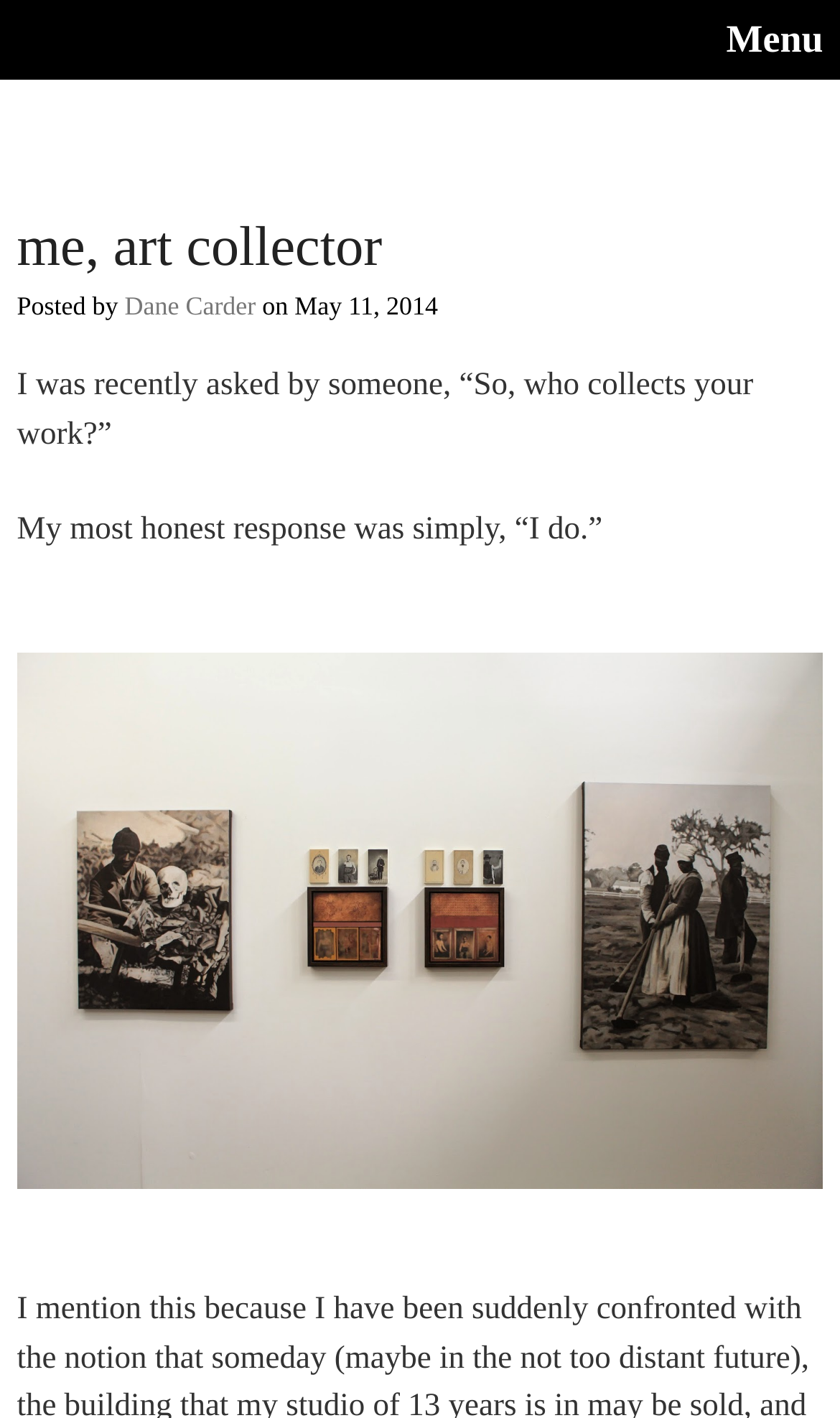How many links are there in the webpage?
From the image, provide a succinct answer in one word or a short phrase.

4